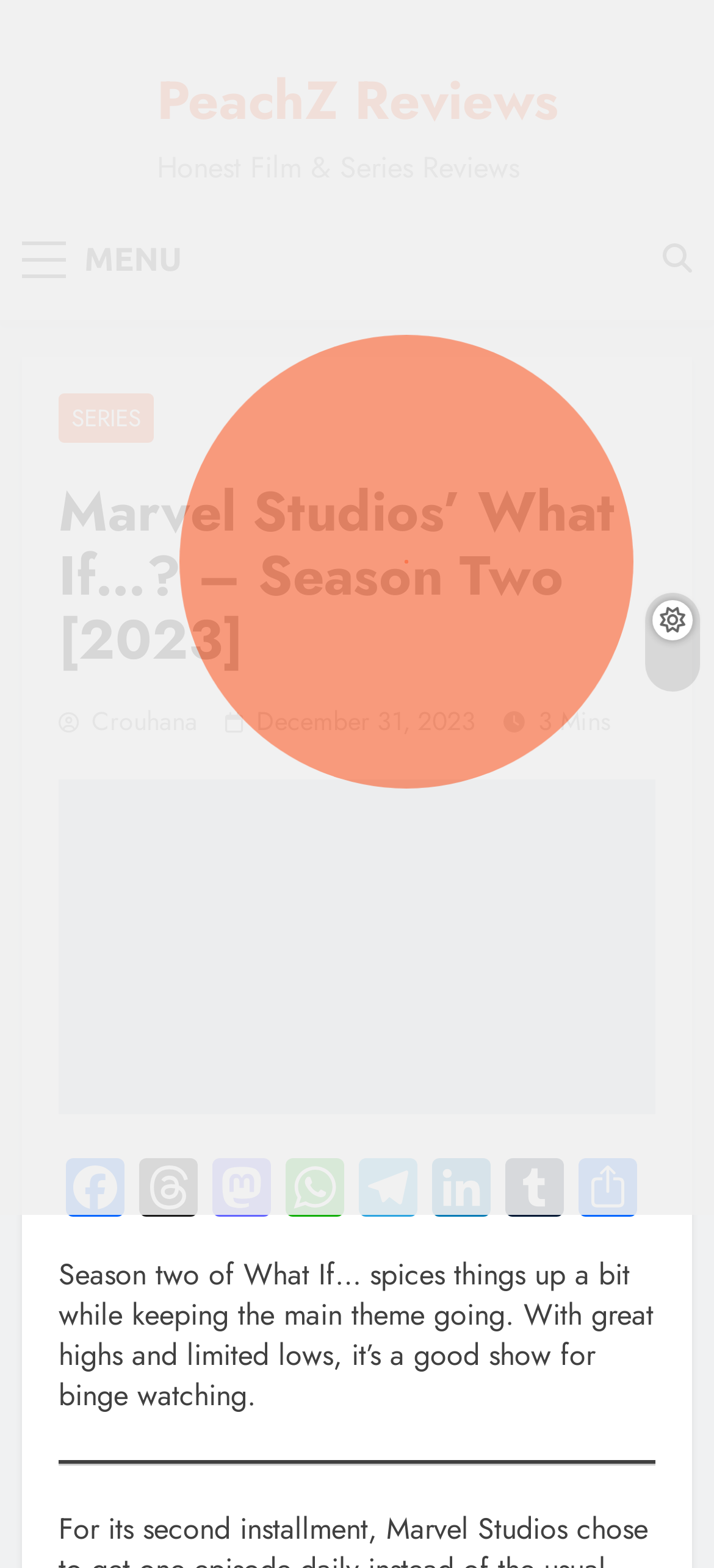What is the name of the website?
Use the image to answer the question with a single word or phrase.

PeachZ Reviews